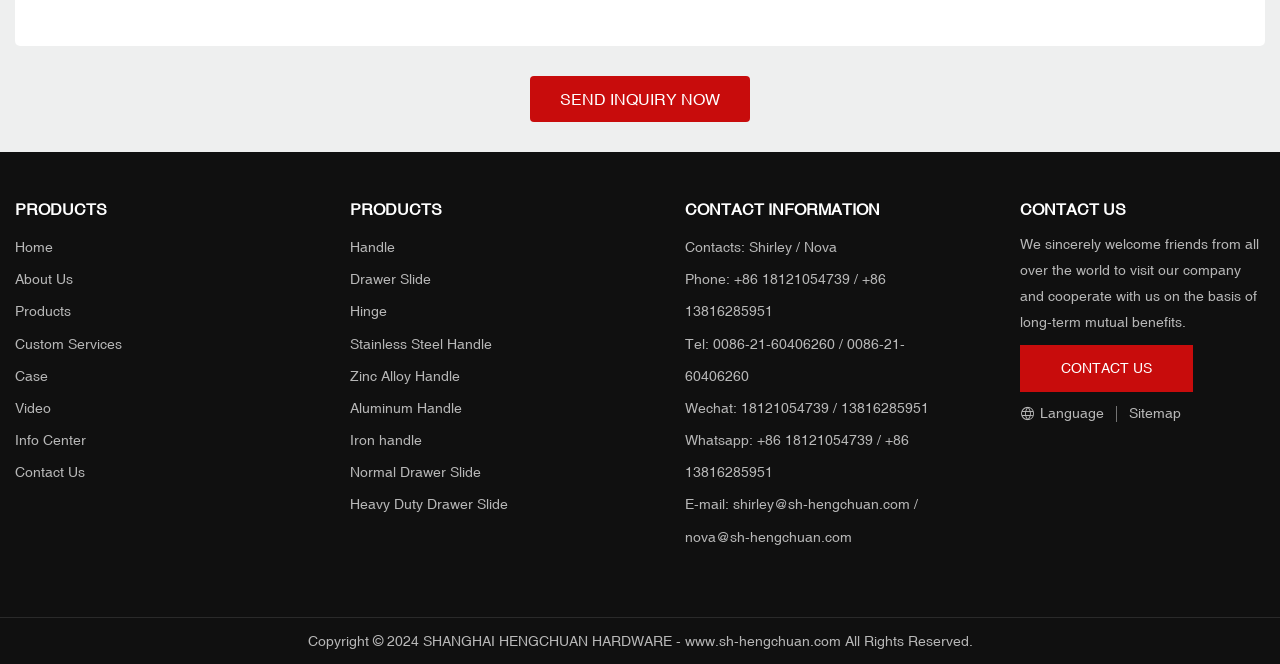What language is the webpage in?
Look at the image and respond to the question as thoroughly as possible.

Although the webpage has a link to change the language, the default language of the webpage is English, as all the text on the webpage is in English.